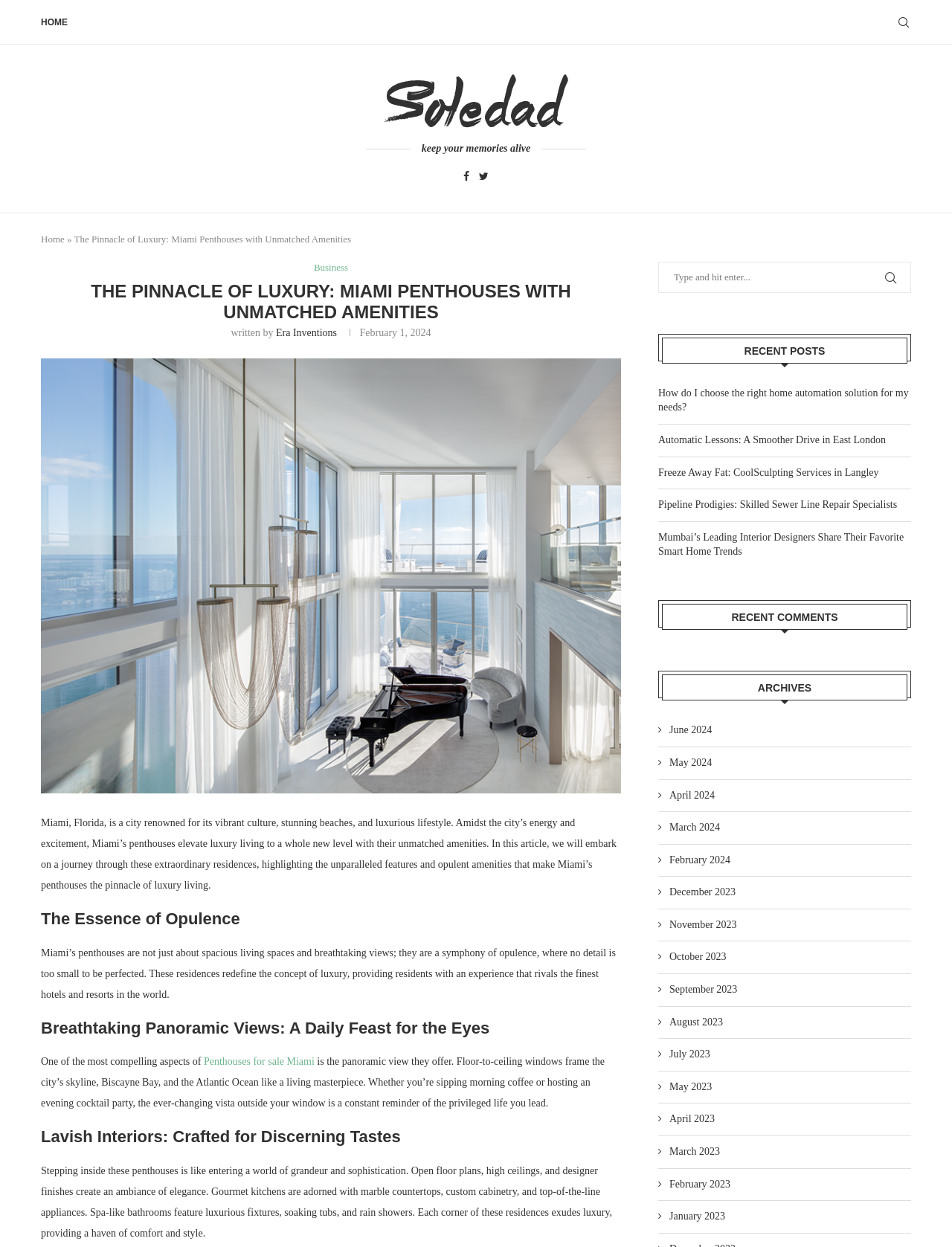What is the main topic of the article?
Using the picture, provide a one-word or short phrase answer.

Luxury living in Miami